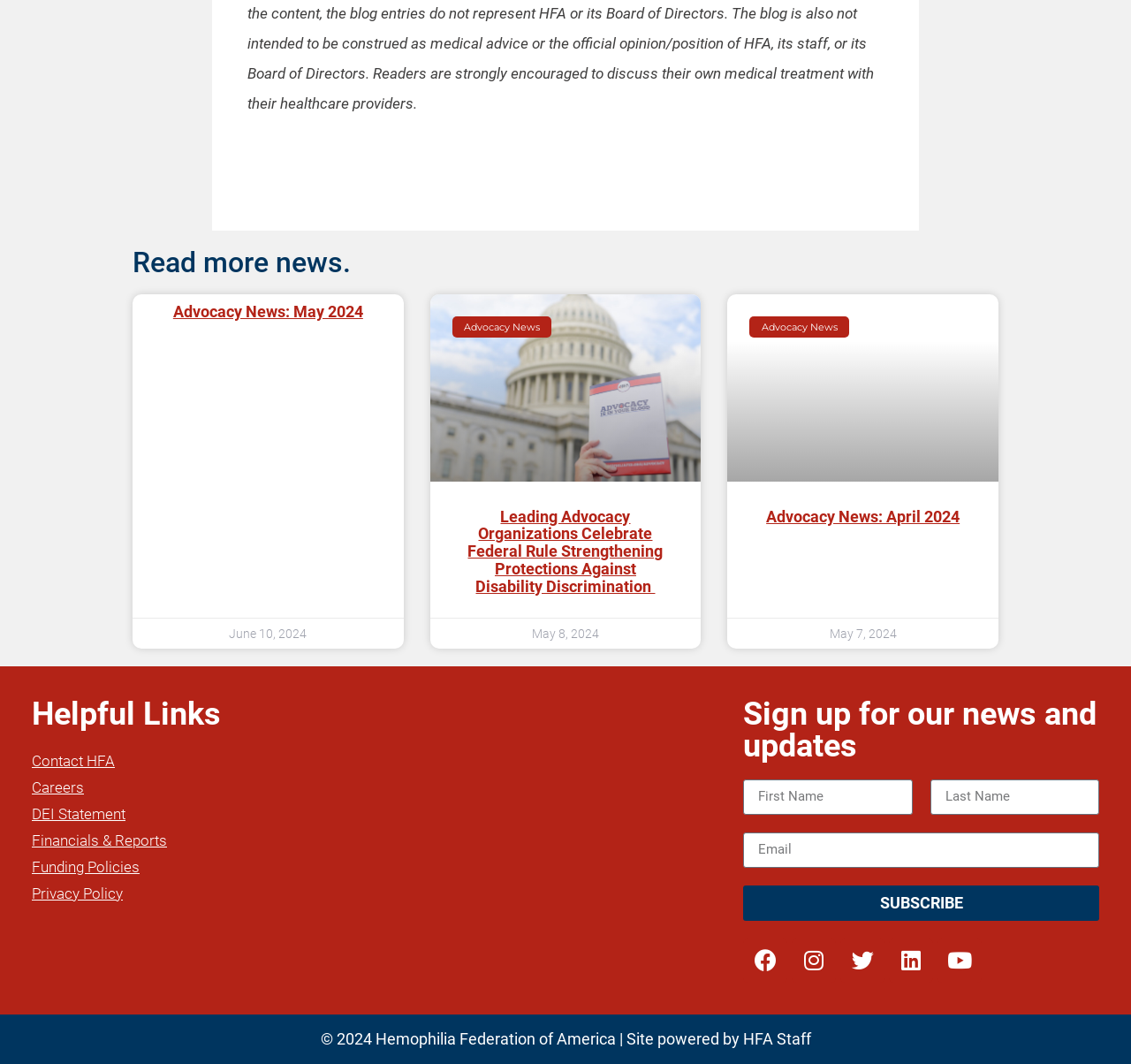Provide a one-word or one-phrase answer to the question:
What is the name of the organization that powered the website?

HFA Staff